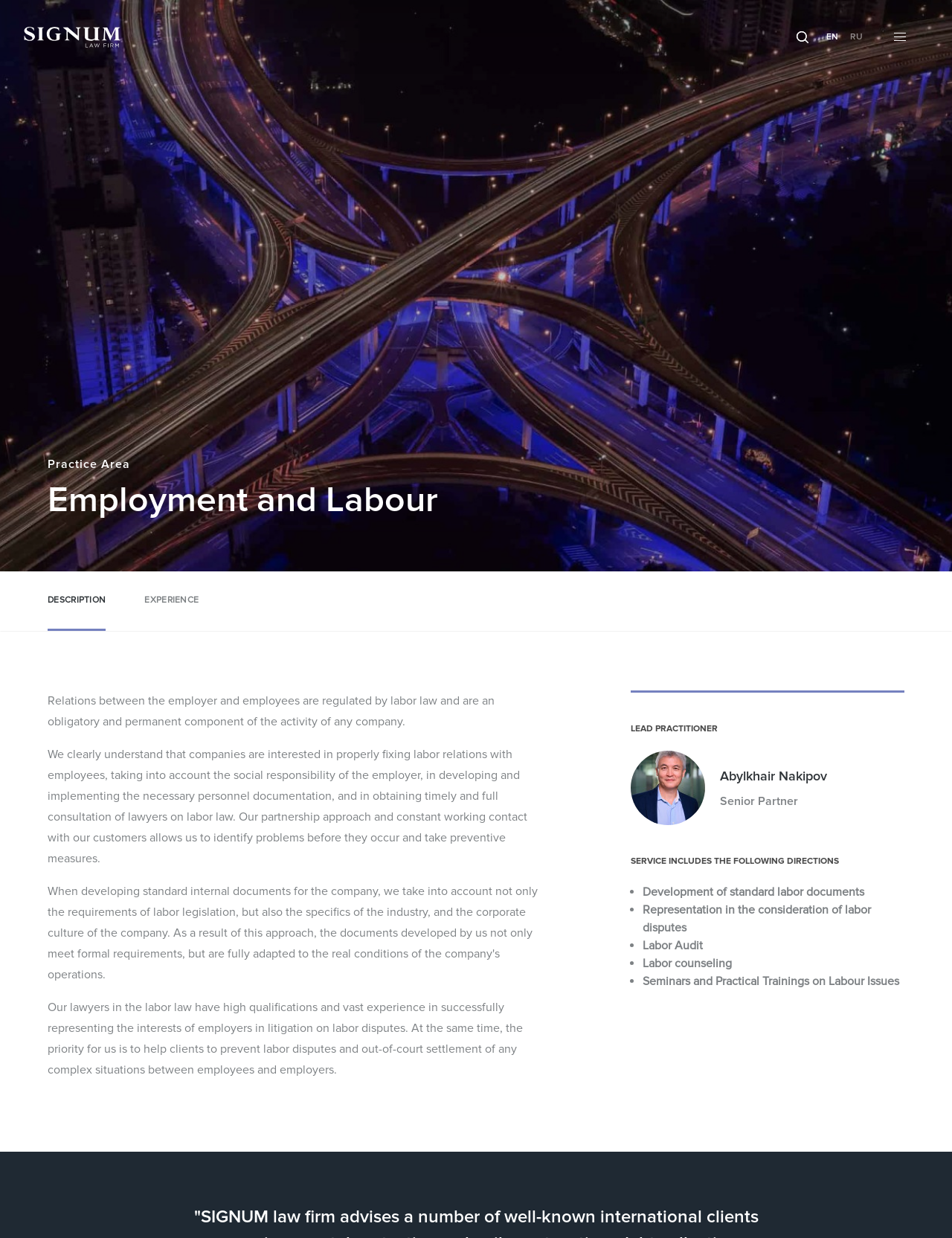Identify the bounding box of the HTML element described here: "Our Ratings". Provide the coordinates as four float numbers between 0 and 1: [left, top, right, bottom].

[0.584, 0.024, 0.646, 0.036]